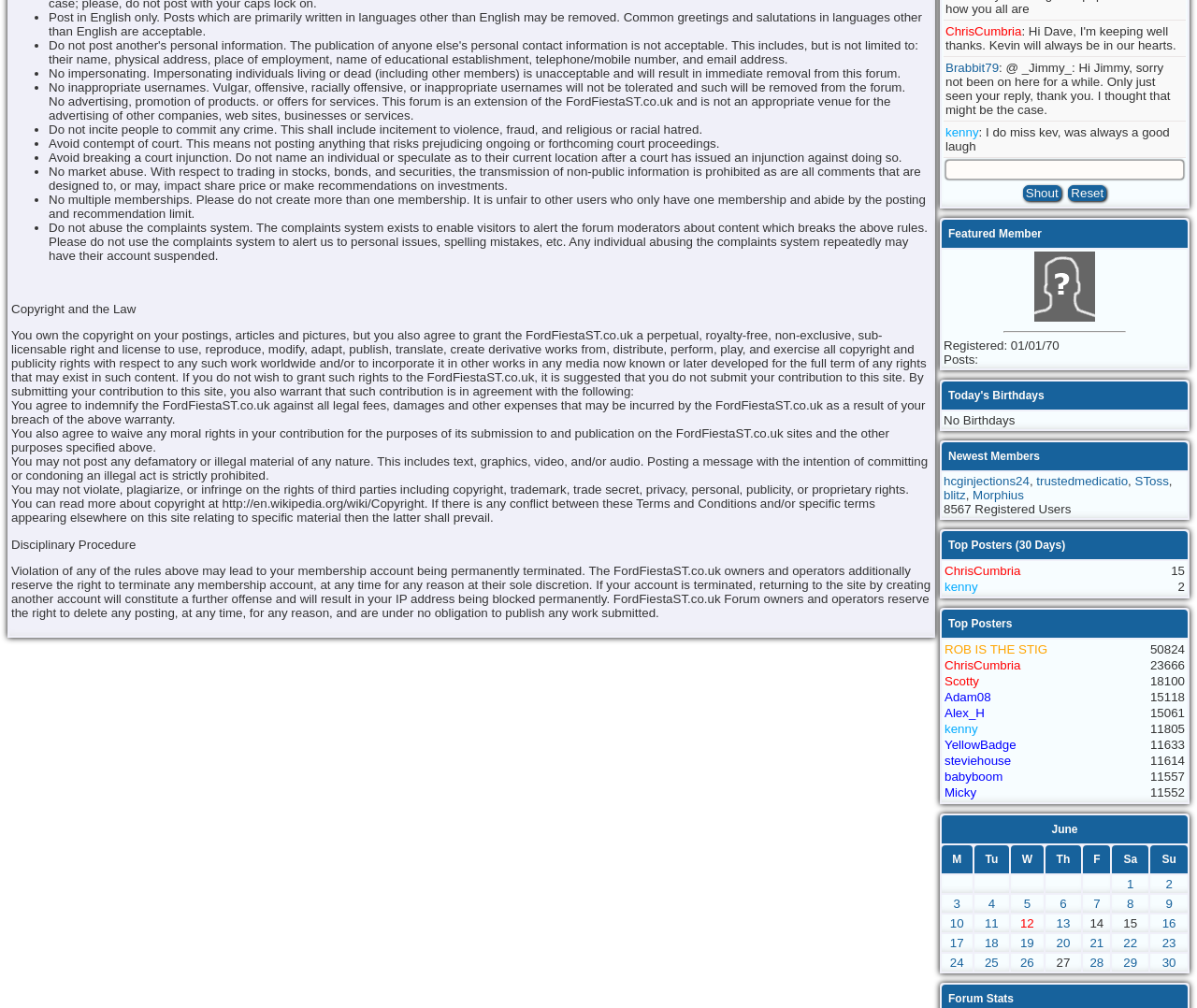Provide the bounding box coordinates in the format (top-left x, top-left y, bottom-right x, bottom-right y). All values are floating point numbers between 0 and 1. Determine the bounding box coordinate of the UI element described as: ROB IS THE STIG

[0.789, 0.638, 0.875, 0.651]